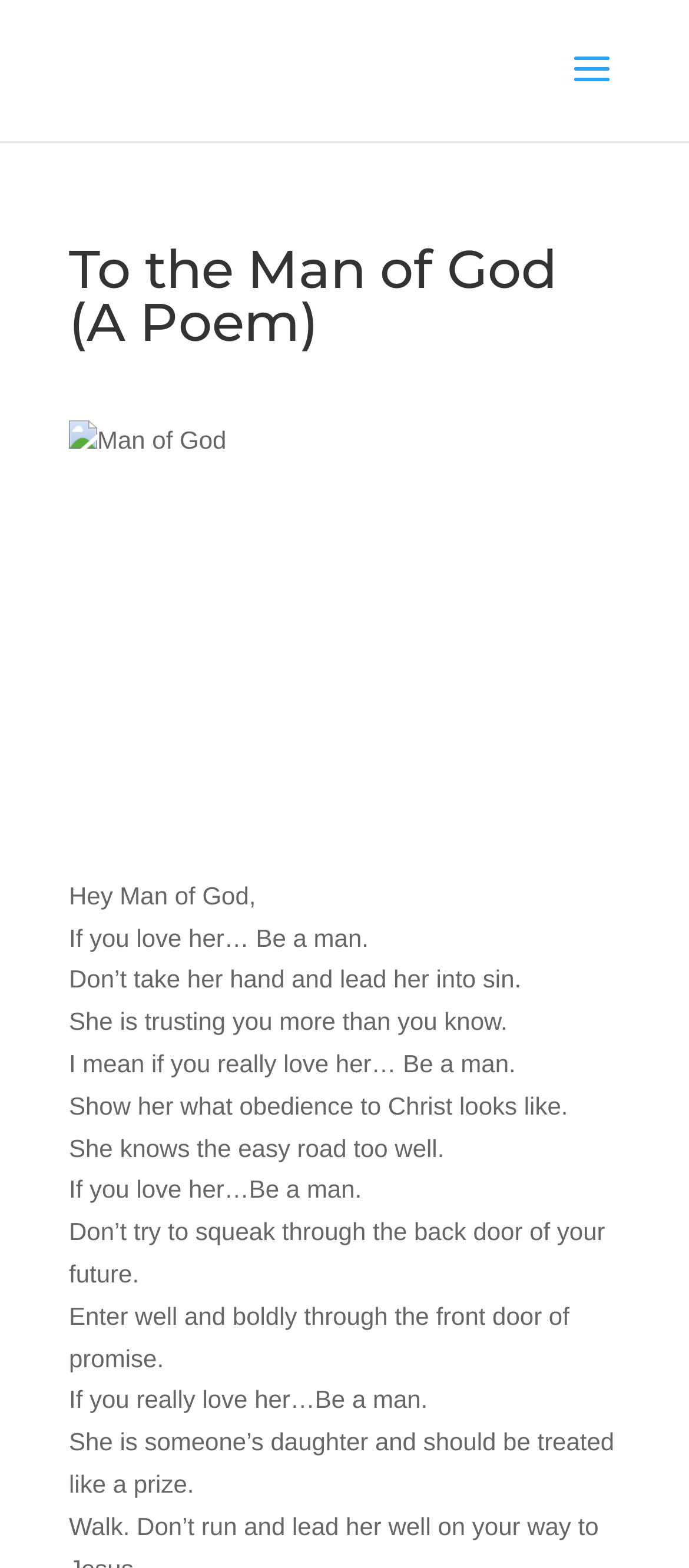Generate a comprehensive description of the contents of the webpage.

The webpage appears to be a poem titled "To the Man of God" by Pastor Fury. At the top of the page, there is a heading with the title of the poem. Below the heading, there is a large image with the caption "Man of God". 

The poem itself is divided into several stanzas, each consisting of a few lines of text. The text is positioned below the image and occupies most of the page. The lines of the poem are arranged in a vertical sequence, with each line building upon the previous one to convey a message of responsibility and morality to the reader.

The poem begins with a greeting, "Hey Man of God," and then proceeds to offer advice on how to treat a loved one with respect and integrity. The language is simple and direct, with phrases such as "Be a man," "Show her what obedience to Christ looks like," and "She is someone's daughter and should be treated like a prize." The overall tone of the poem is one of encouragement and guidance.